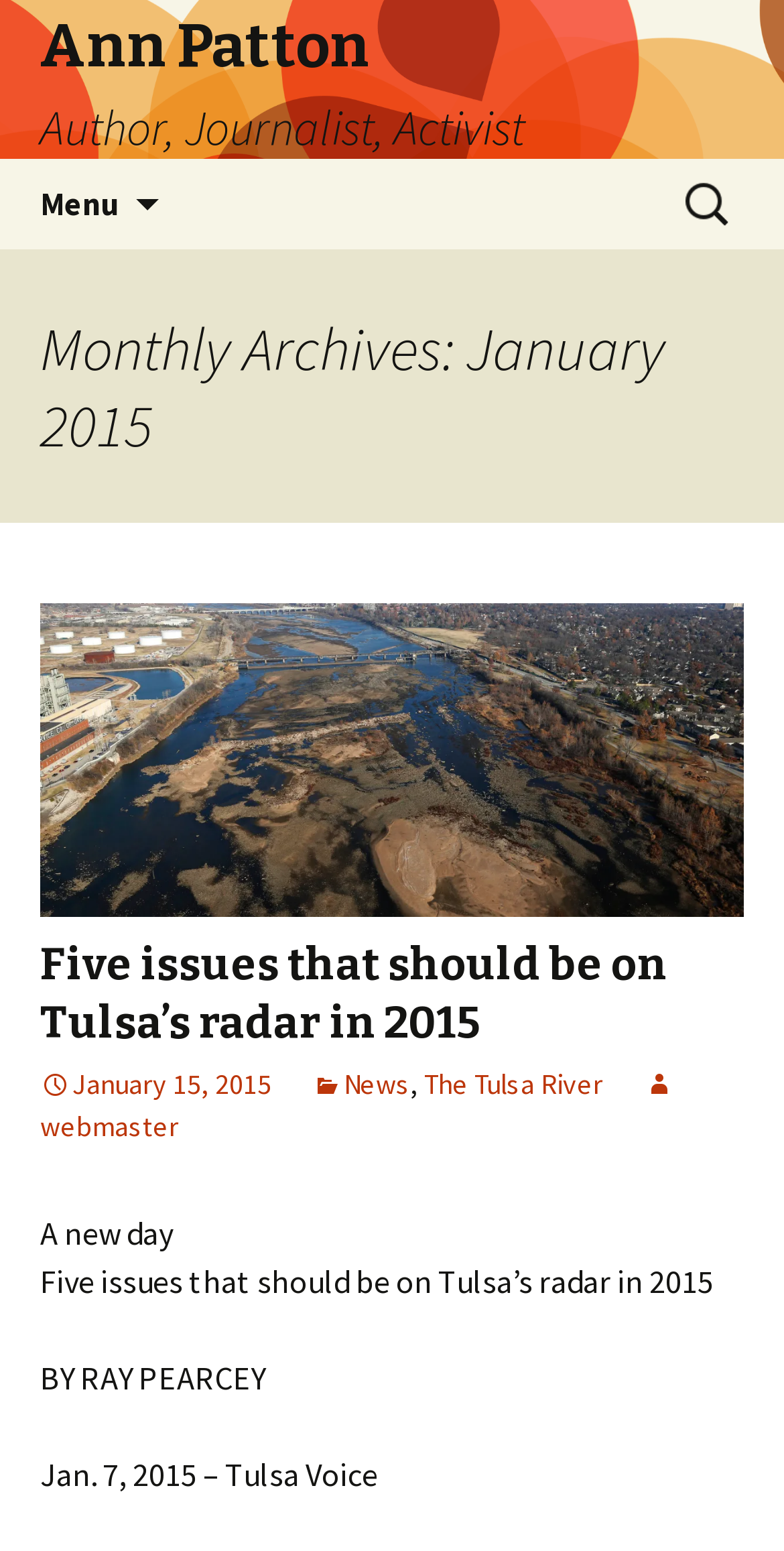Indicate the bounding box coordinates of the element that needs to be clicked to satisfy the following instruction: "read article about respiratory infections". The coordinates should be four float numbers between 0 and 1, i.e., [left, top, right, bottom].

None